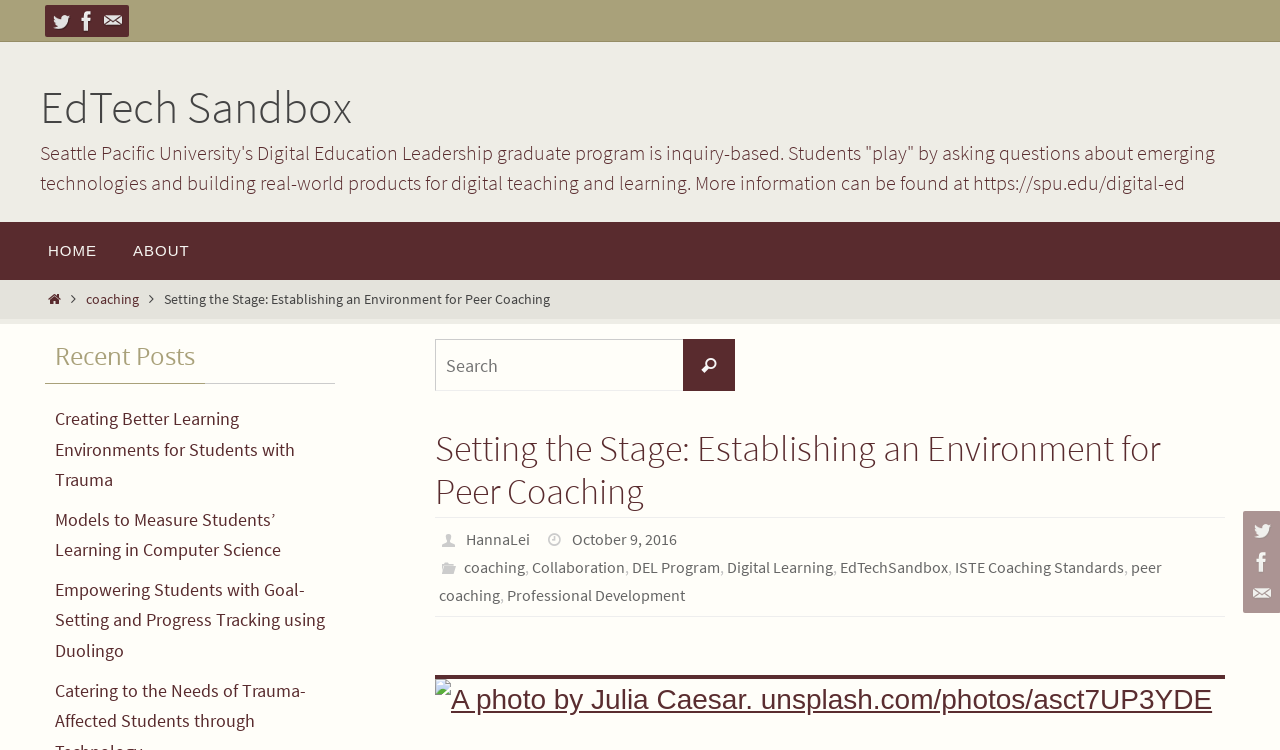Pinpoint the bounding box coordinates of the clickable area necessary to execute the following instruction: "Search the site". The coordinates should be given as four float numbers between 0 and 1, namely [left, top, right, bottom].

None